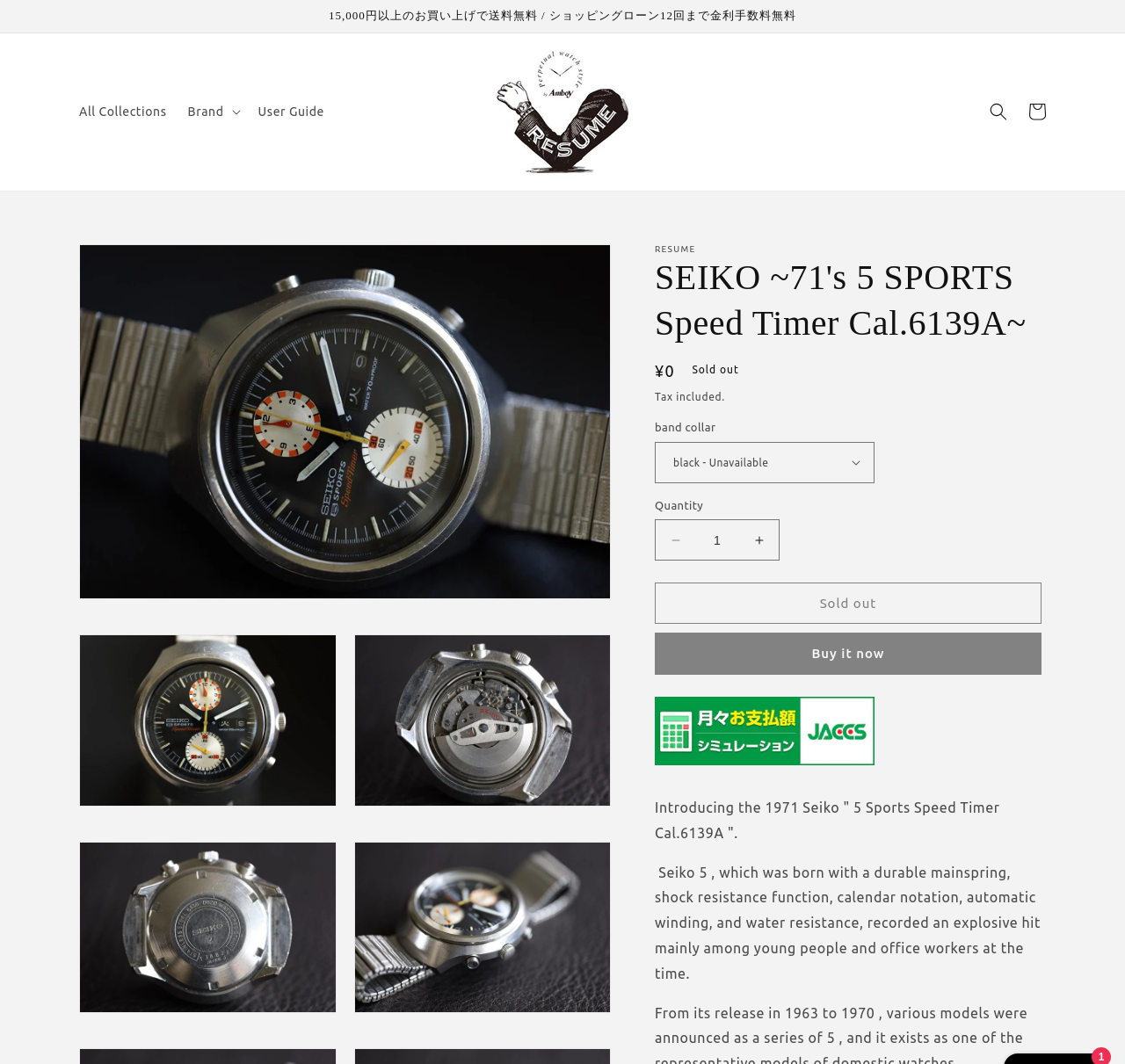What is the position of the 'Cart' link?
Offer a detailed and exhaustive answer to the question.

I found the 'Cart' link by looking at the top navigation bar. The link is located at the top right corner of the page, next to the 'Search' button.